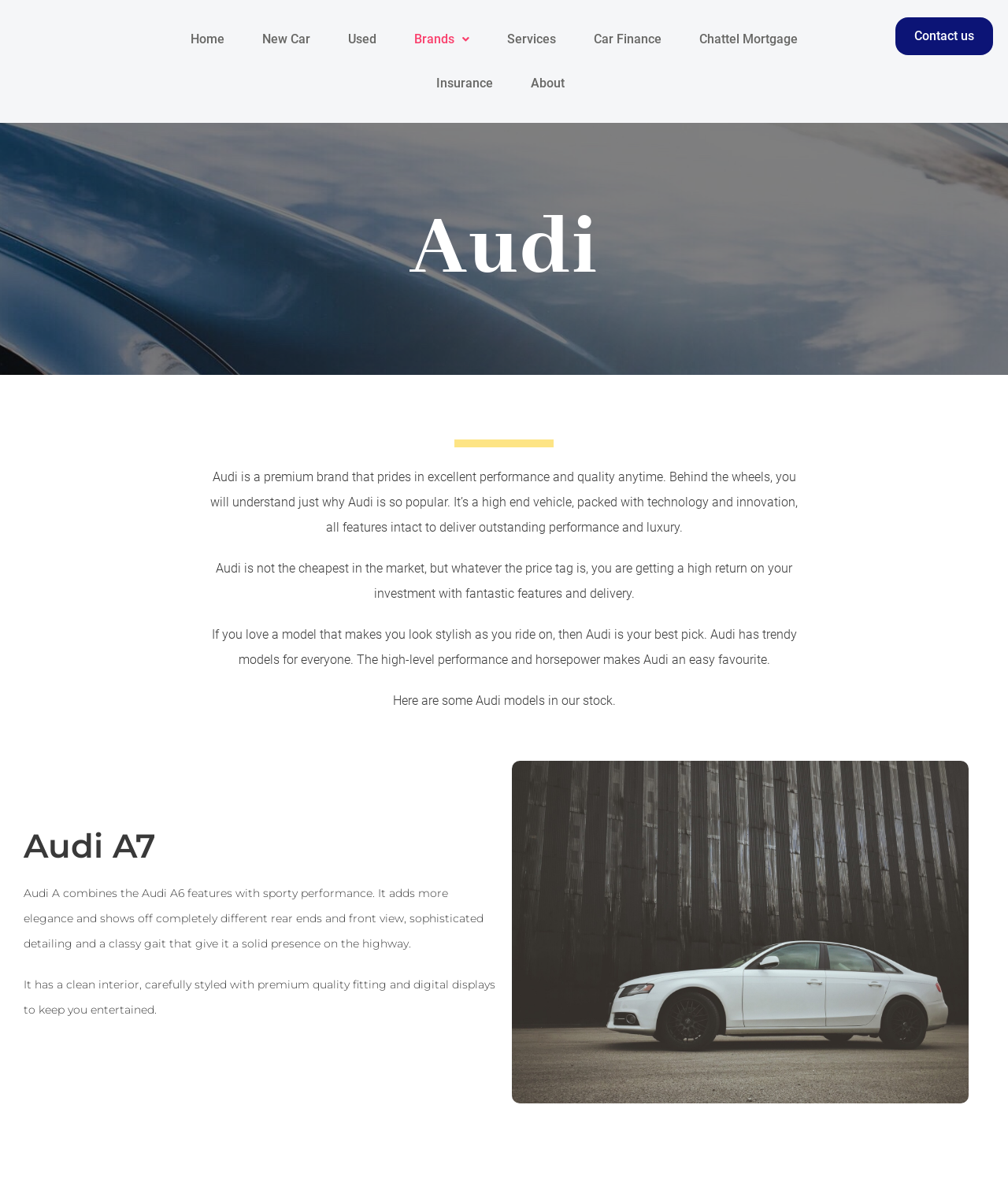Identify the bounding box of the HTML element described as: "Chattel Mortgage".

[0.681, 0.015, 0.804, 0.052]